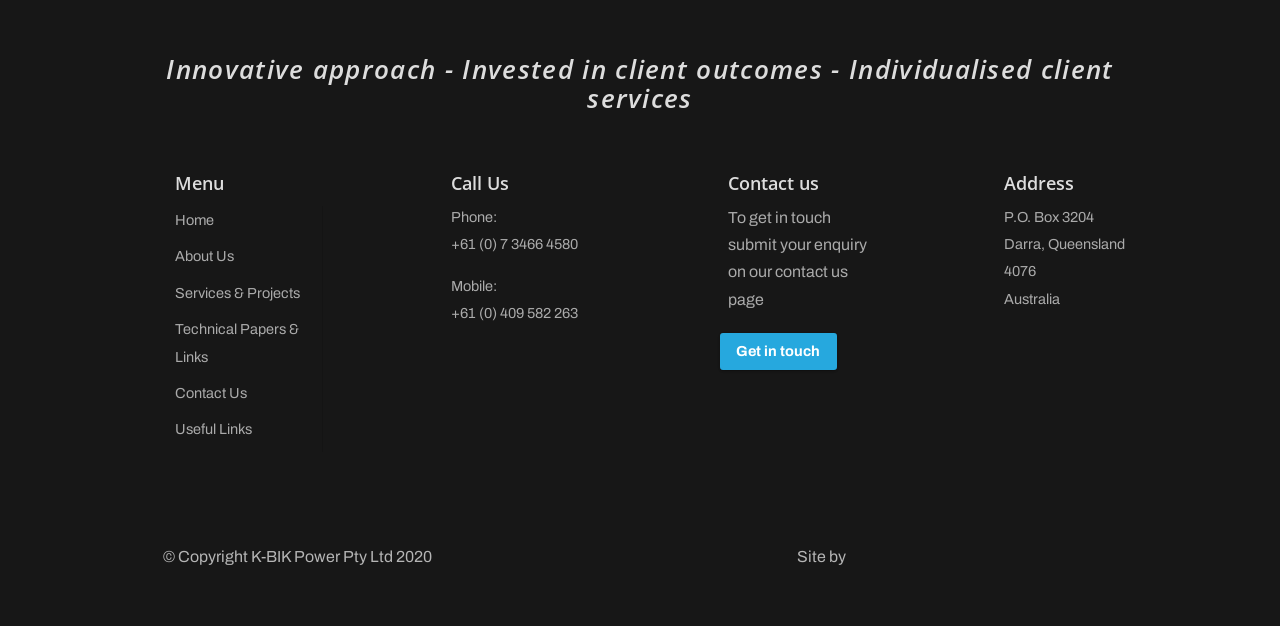Find the bounding box of the UI element described as: "Data". The bounding box coordinates should be given as four float values between 0 and 1, i.e., [left, top, right, bottom].

None